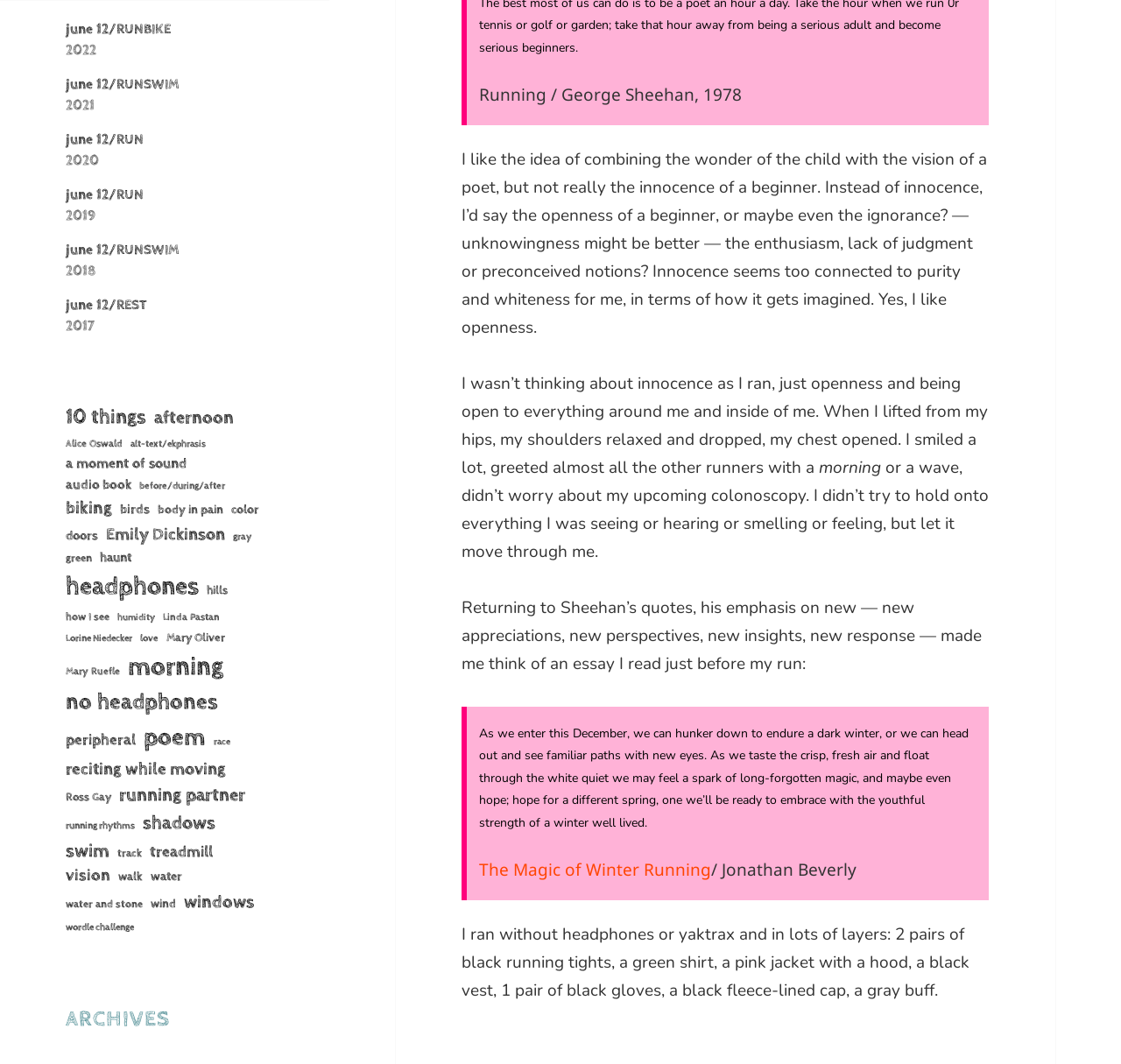What is the category of the archives section?
Using the details from the image, give an elaborate explanation to answer the question.

The archives section has a heading 'ARCHIVES' and below it, there is a text 'Running / George Sheehan, 1978'. This suggests that the archives section is related to running and George Sheehan.